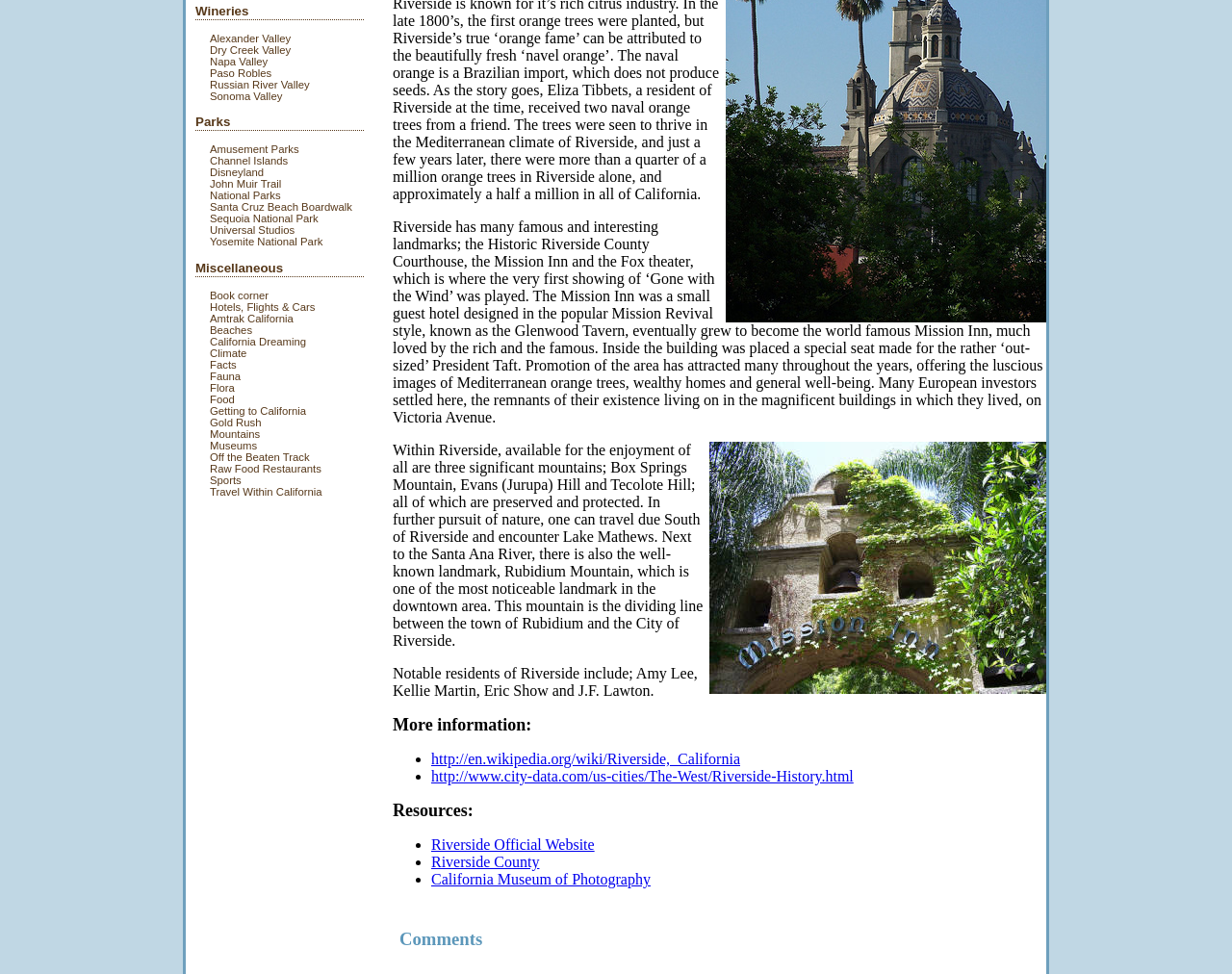Identify the bounding box for the described UI element: "California Museum of Photography".

[0.35, 0.894, 0.528, 0.911]